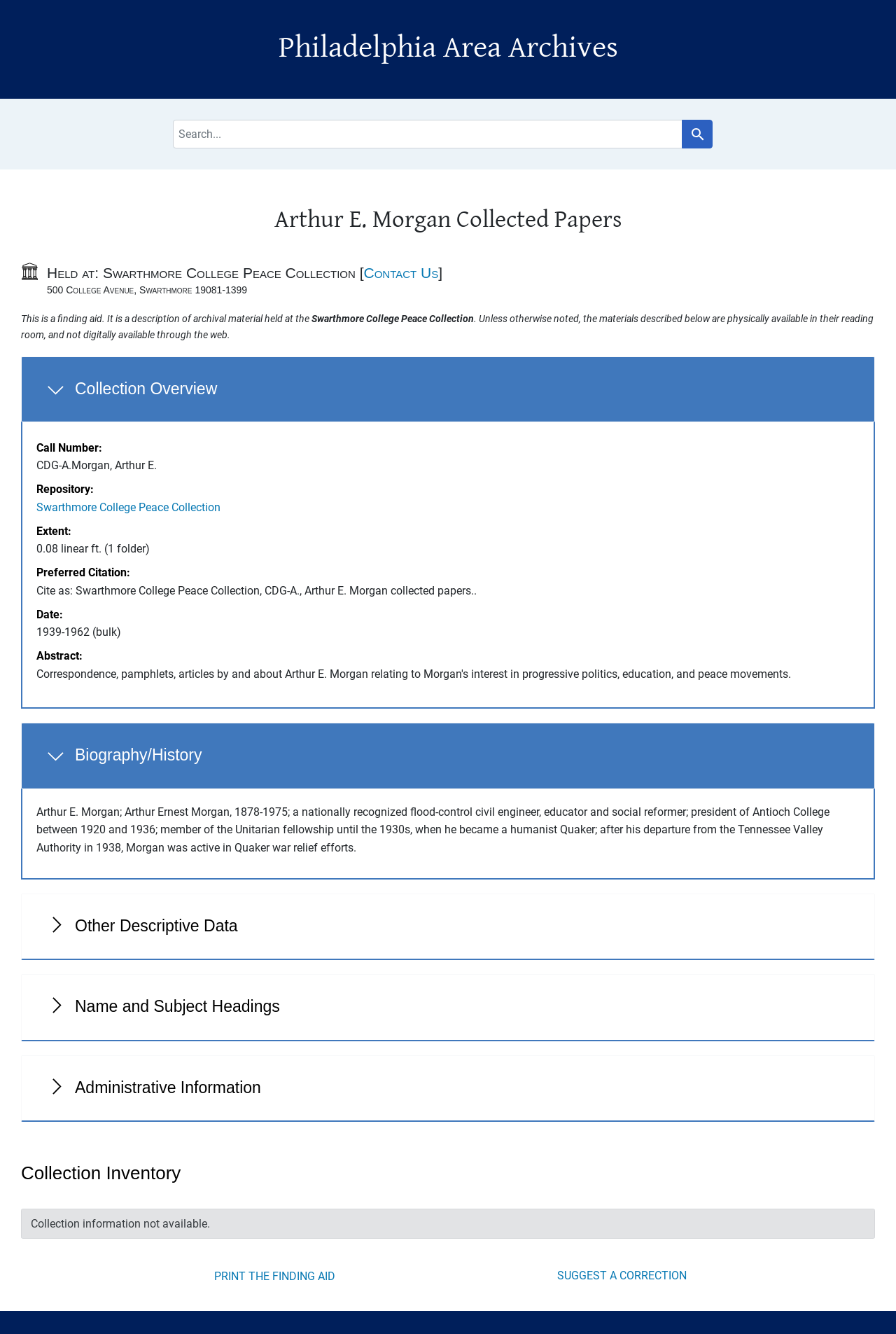Identify the bounding box coordinates of the region I need to click to complete this instruction: "Suggest a correction".

[0.621, 0.951, 0.766, 0.961]